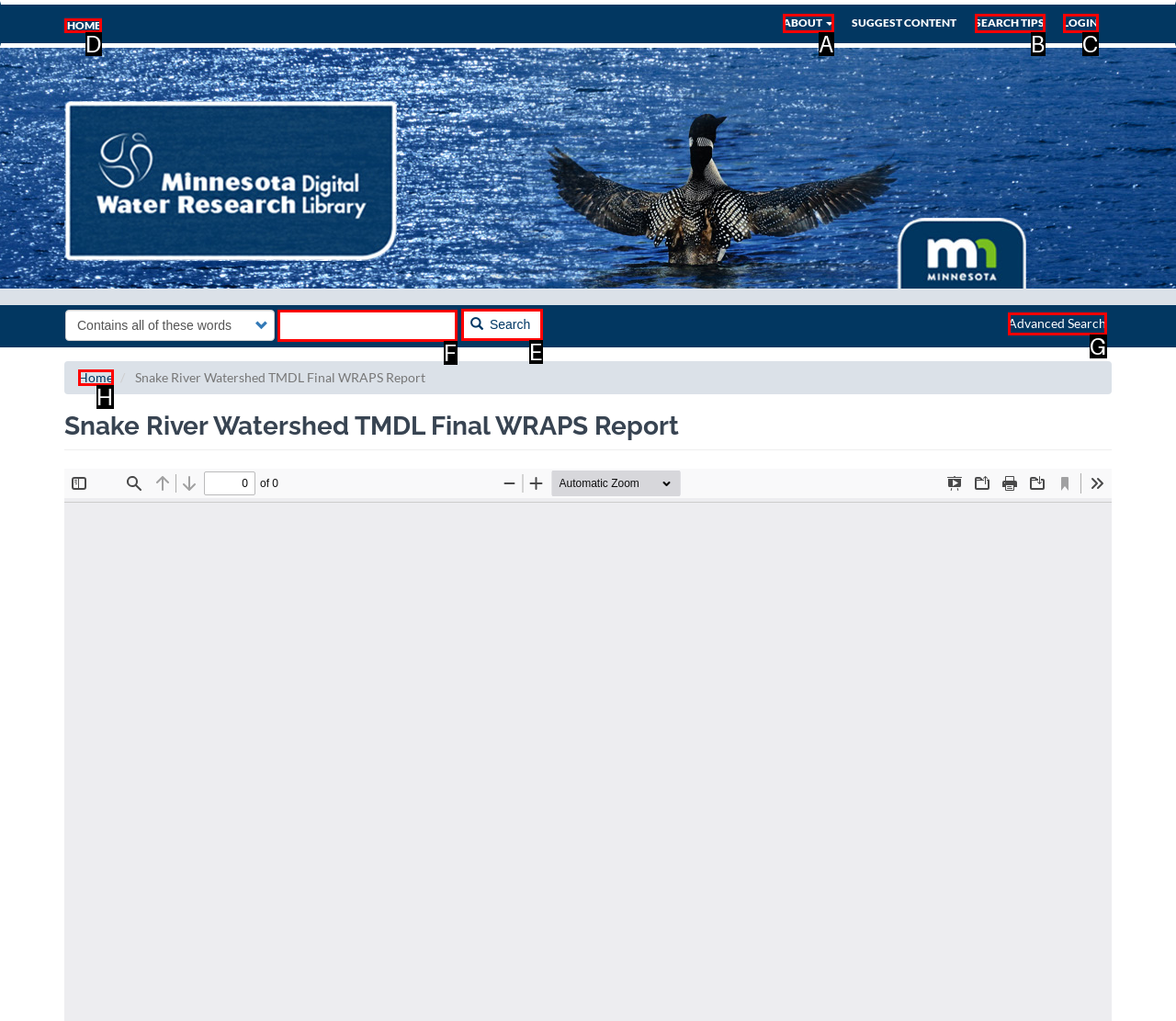Select the letter that corresponds to the UI element described as: Advanced Search
Answer by providing the letter from the given choices.

G